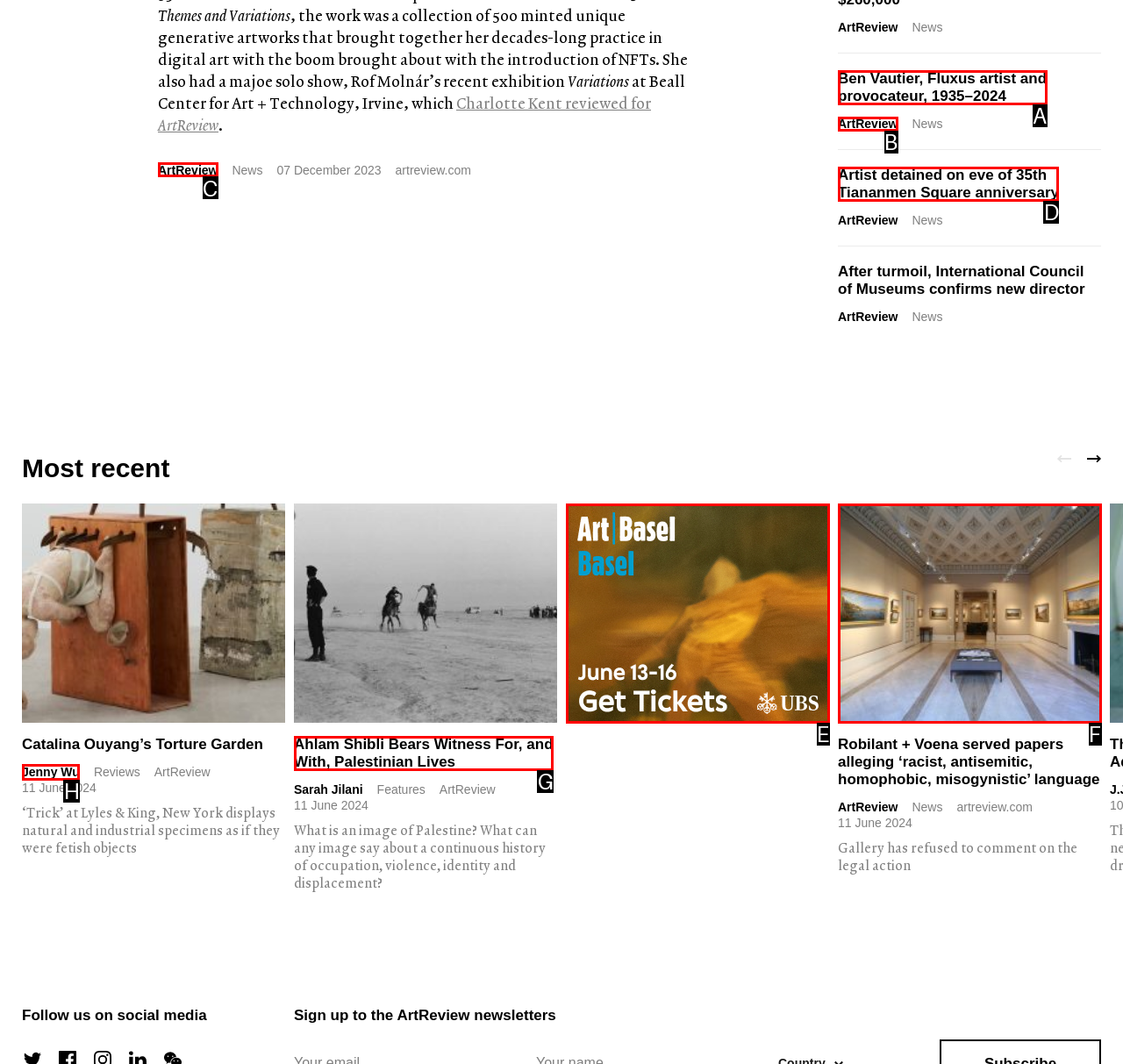Based on the description: alt="PWH_3124 copy" title="PWH_3124 copy", select the HTML element that best fits. Reply with the letter of the correct choice from the options given.

None